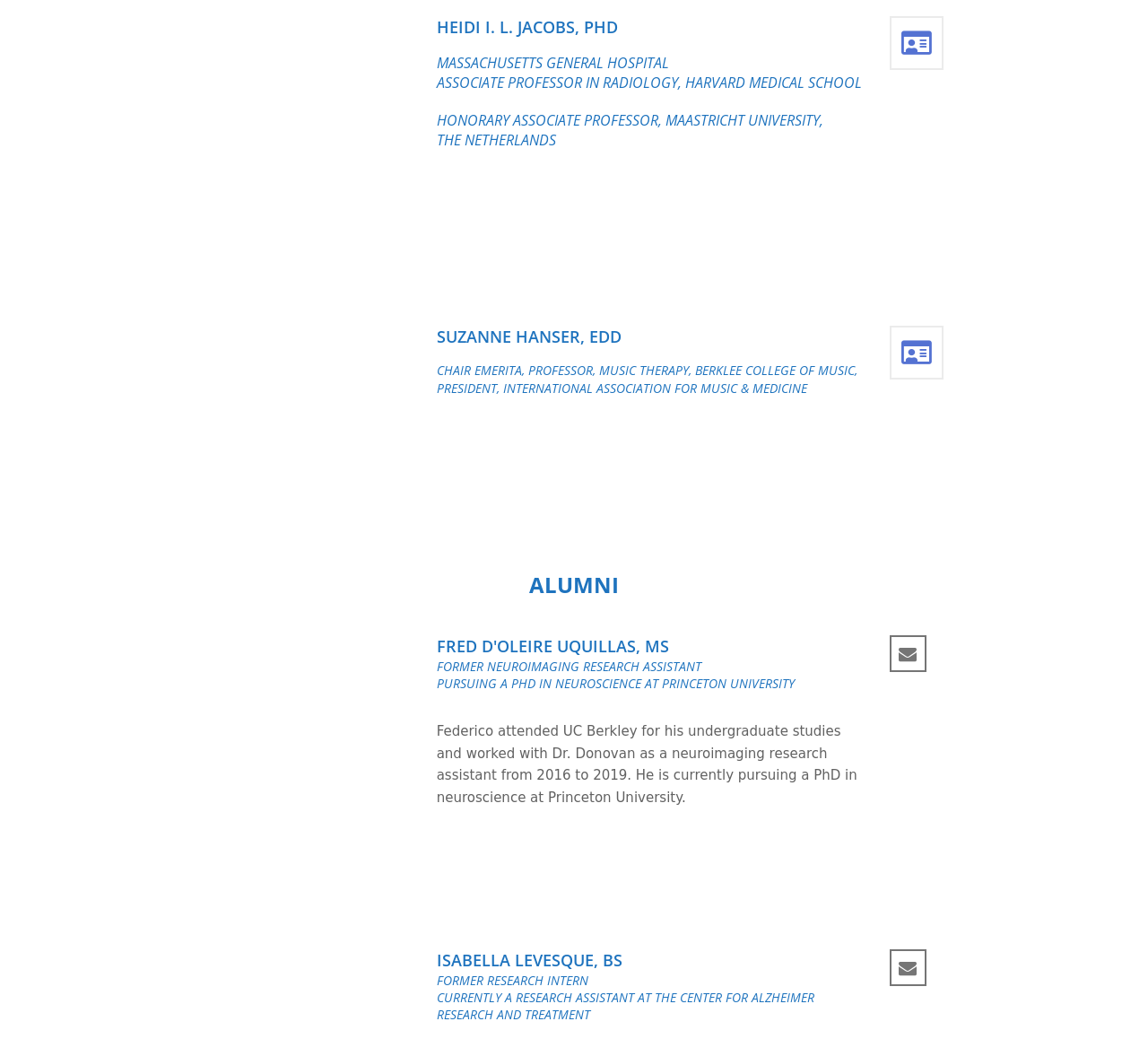Bounding box coordinates should be provided in the format (top-left x, top-left y, bottom-right x, bottom-right y) with all values between 0 and 1. Identify the bounding box for this UI element: Heidi I. L. Jacobs, PhD

[0.38, 0.015, 0.538, 0.036]